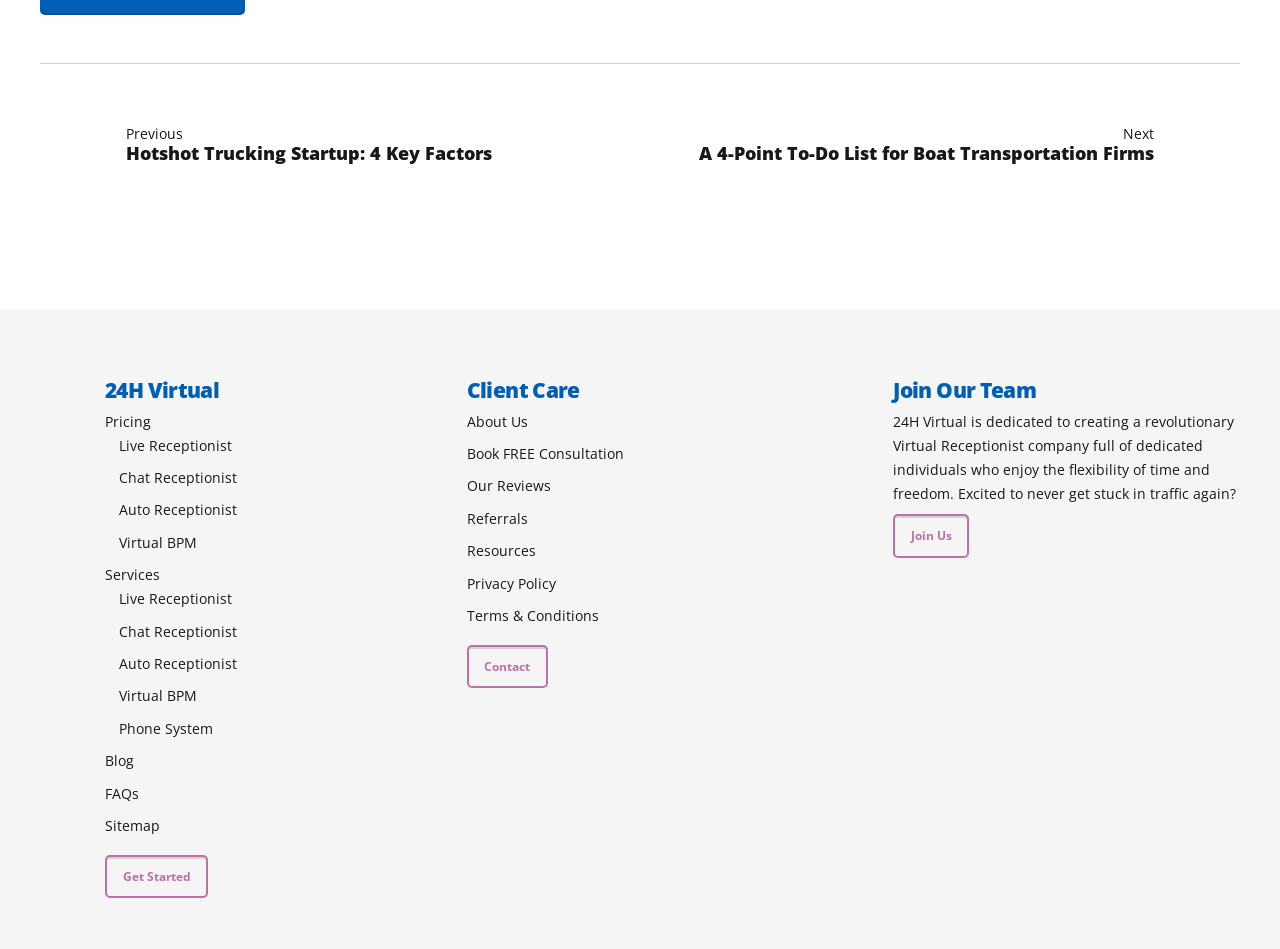Answer with a single word or phrase: 
What is the 'Get Started' button for?

To start using 24H Virtual services